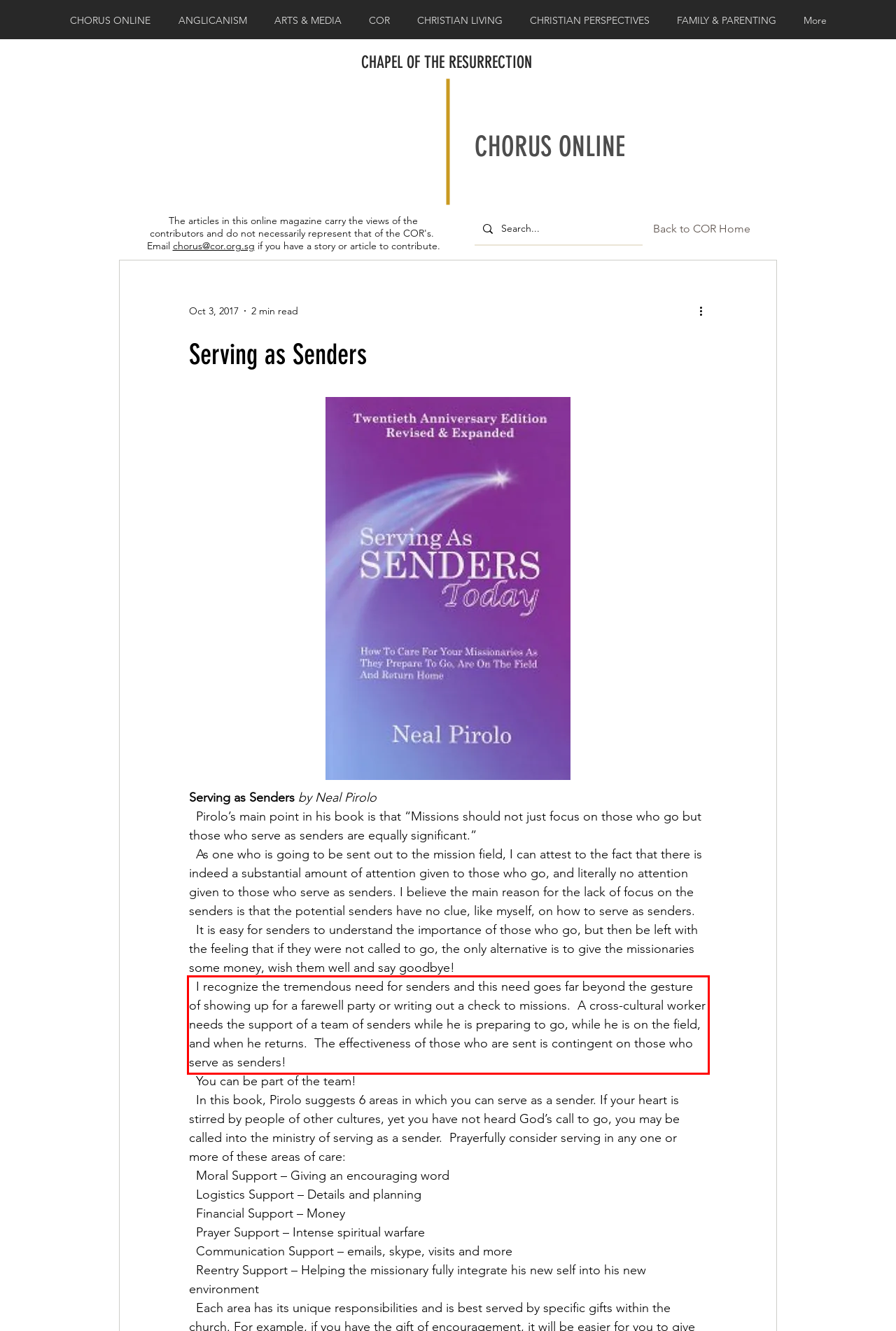With the given screenshot of a webpage, locate the red rectangle bounding box and extract the text content using OCR.

I recognize the tremendous need for senders and this need goes far beyond the gesture of showing up for a farewell party or writing out a check to missions. A cross-cultural worker needs the support of a team of senders while he is preparing to go, while he is on the field, and when he returns. The effectiveness of those who are sent is contingent on those who serve as senders!